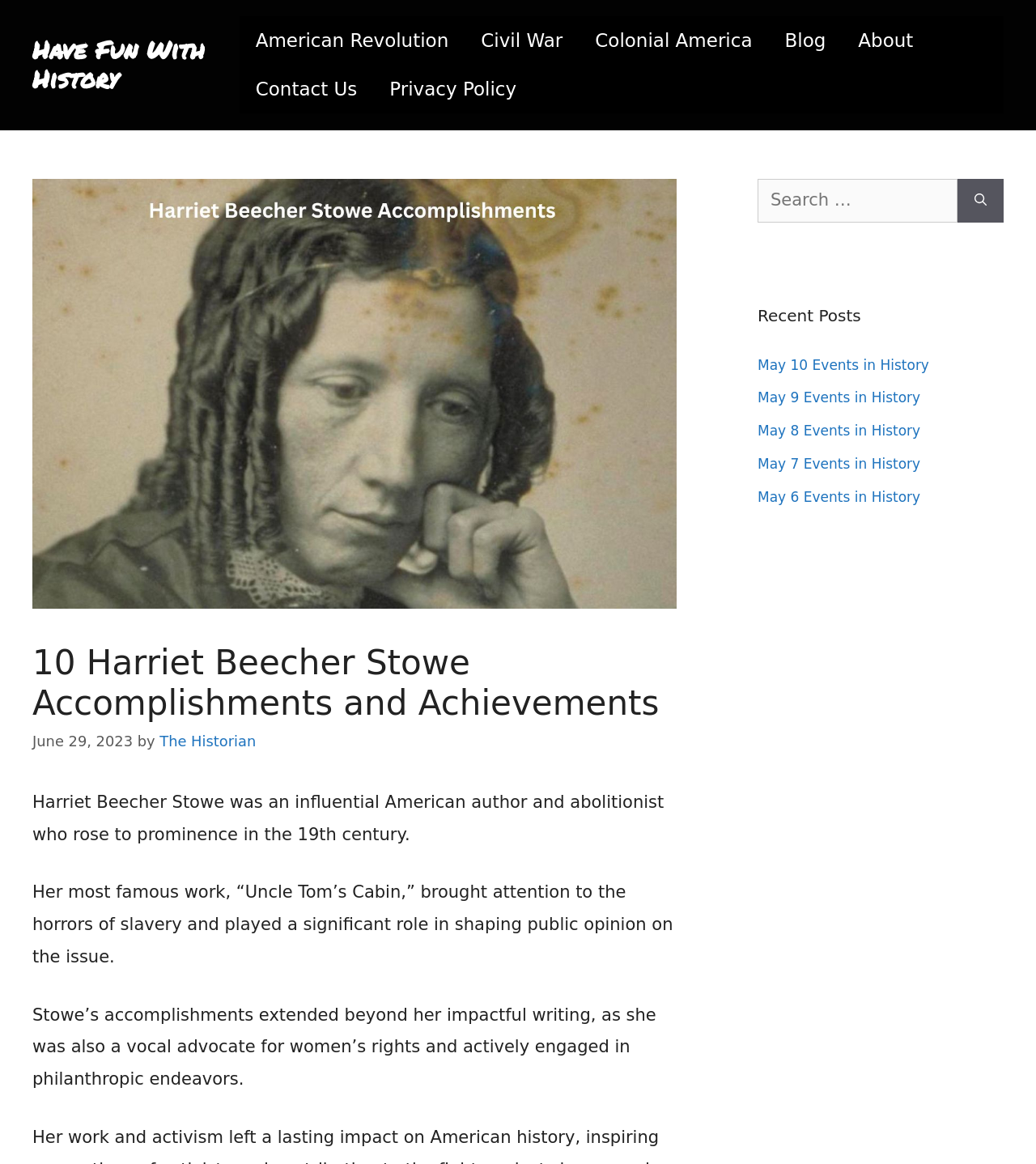Identify the bounding box coordinates for the region of the element that should be clicked to carry out the instruction: "View recent posts". The bounding box coordinates should be four float numbers between 0 and 1, i.e., [left, top, right, bottom].

[0.731, 0.26, 0.969, 0.281]